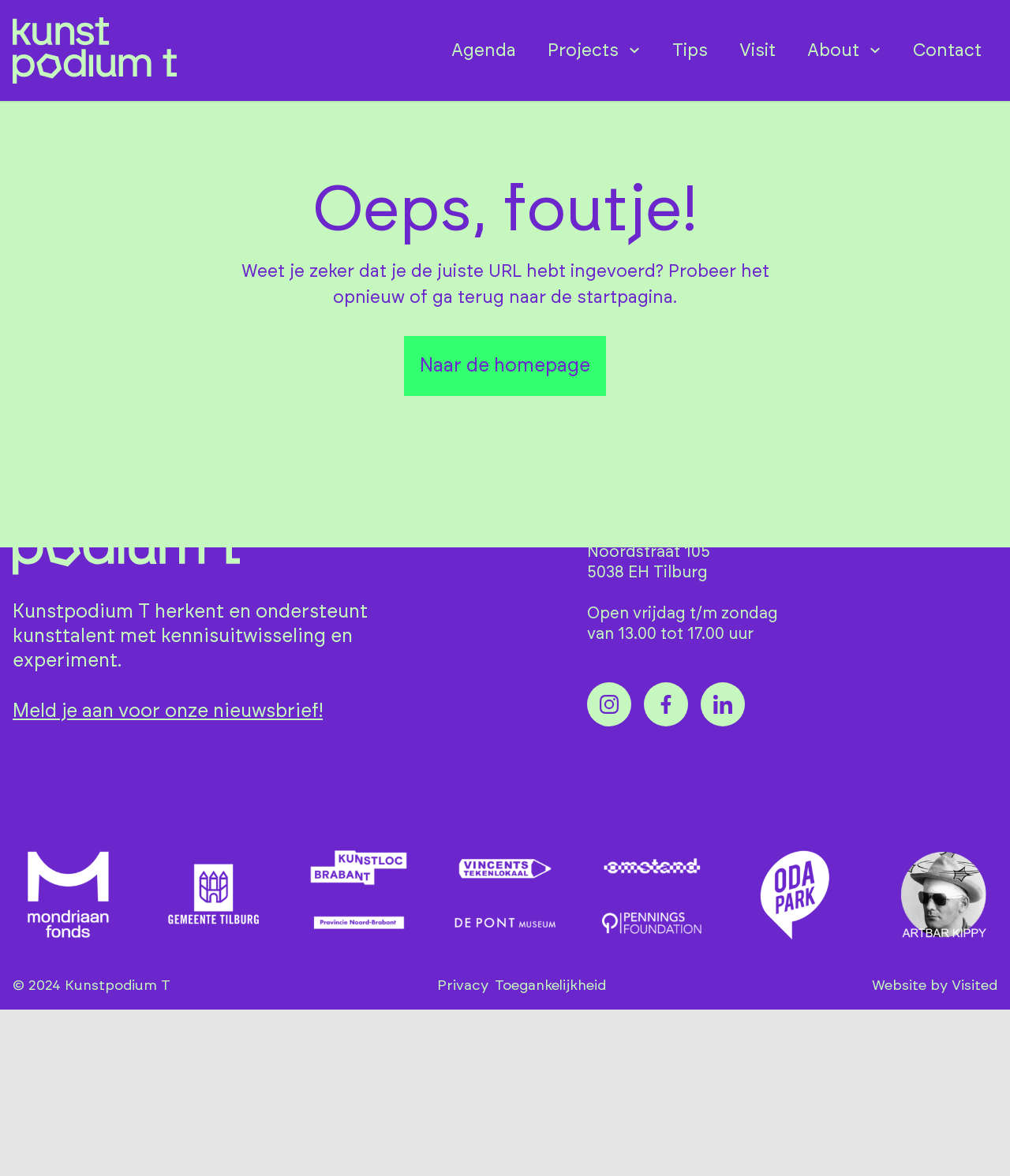What are the opening hours of Kunstpodium T?
Please use the image to provide a one-word or short phrase answer.

Friday to Sunday, 13:00 to 17:00